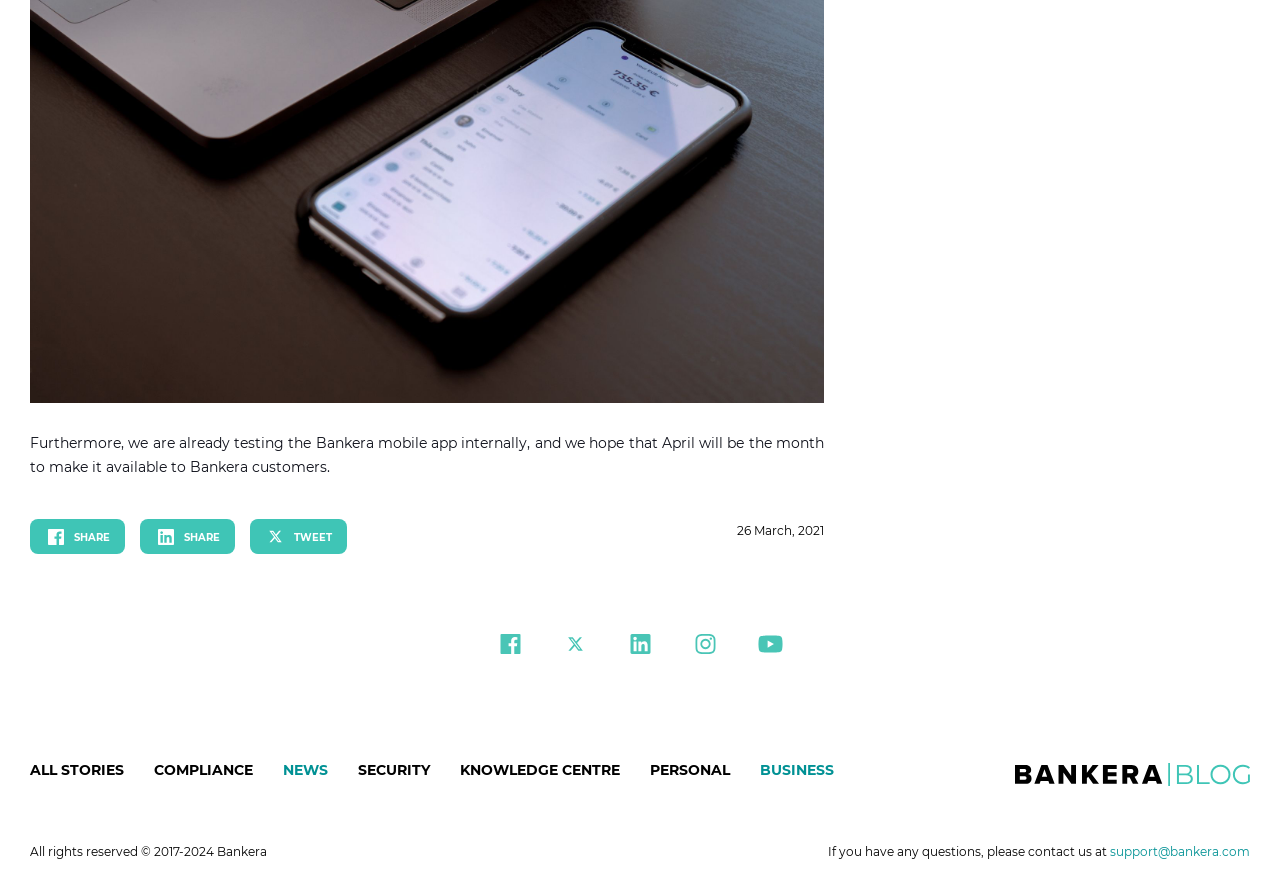Pinpoint the bounding box coordinates of the clickable area necessary to execute the following instruction: "Share on social media". The coordinates should be given as four float numbers between 0 and 1, namely [left, top, right, bottom].

[0.023, 0.589, 0.098, 0.628]